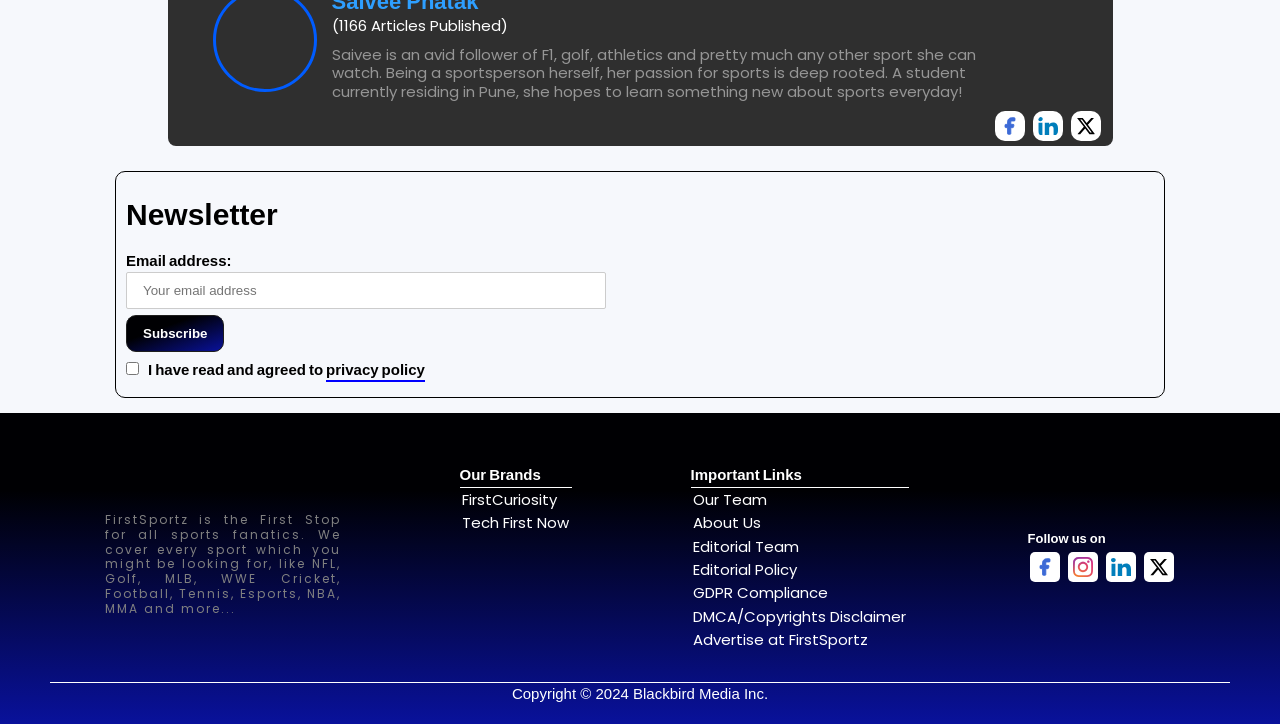Highlight the bounding box coordinates of the element that should be clicked to carry out the following instruction: "Follow on Facebook". The coordinates must be given as four float numbers ranging from 0 to 1, i.e., [left, top, right, bottom].

[0.803, 0.782, 0.829, 0.811]